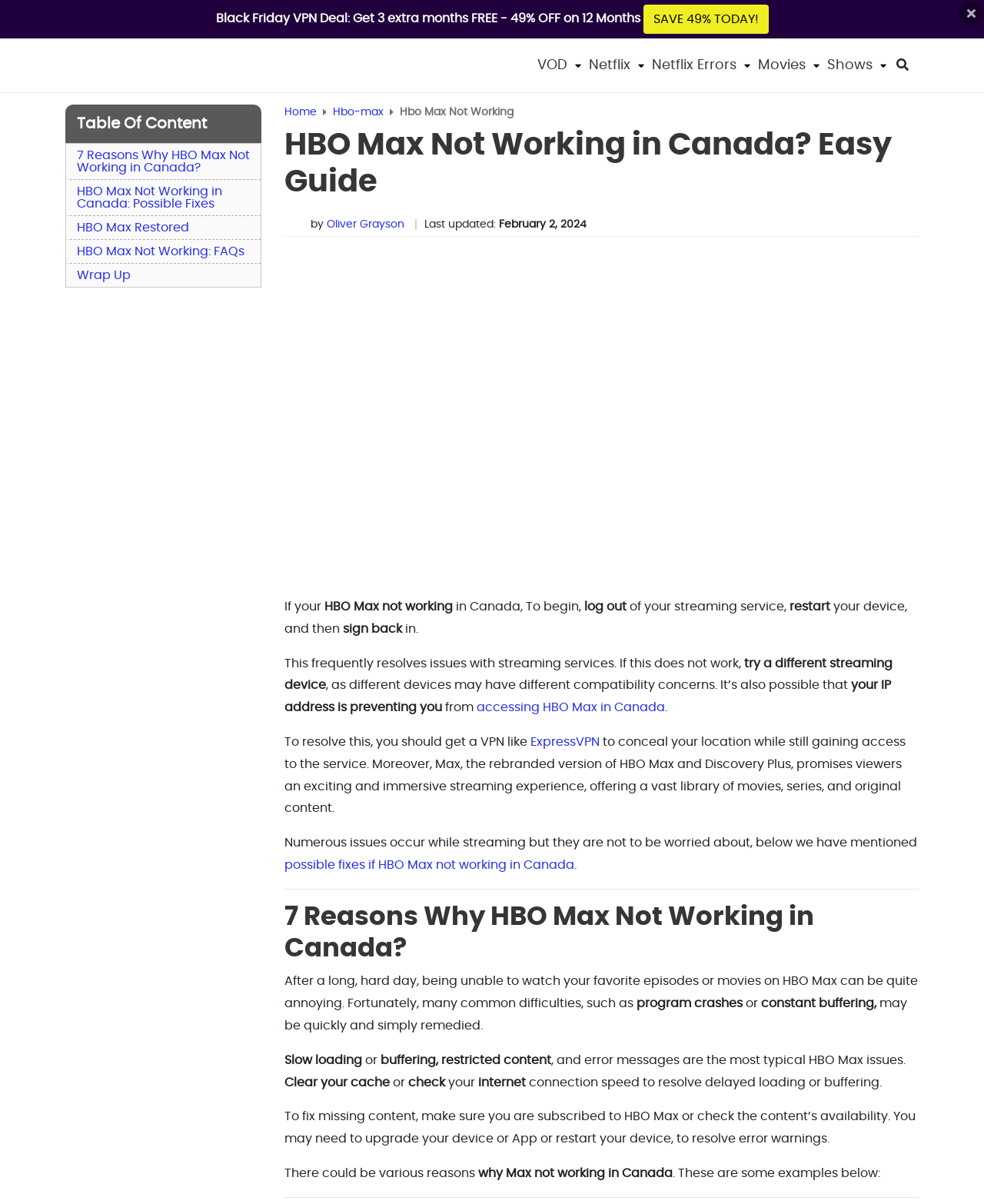What is the possible reason for HBO Max not working in Canada?
Give a single word or phrase as your answer by examining the image.

IP address issue